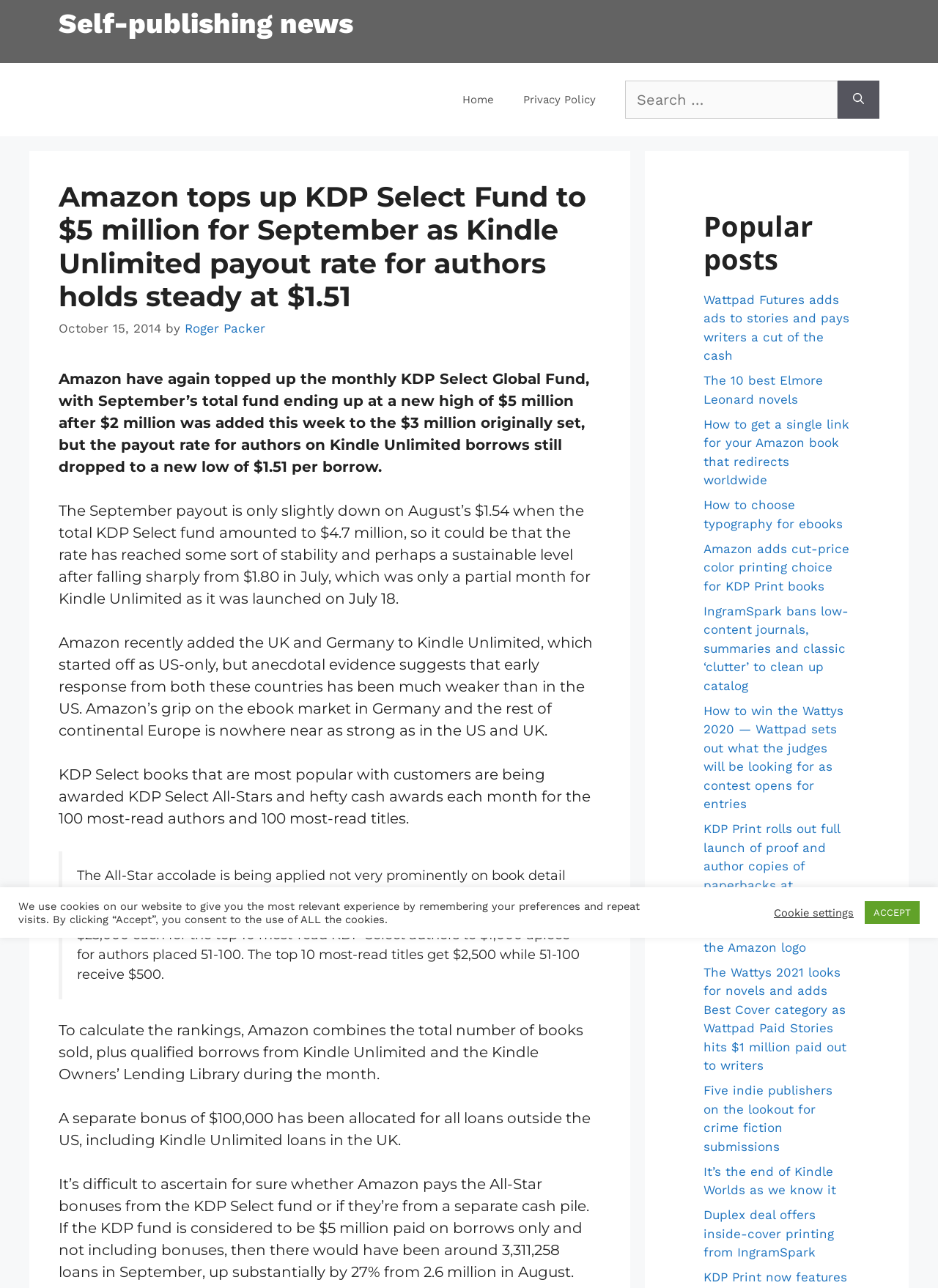Locate the UI element described by Home in the provided webpage screenshot. Return the bounding box coordinates in the format (top-left x, top-left y, bottom-right x, bottom-right y), ensuring all values are between 0 and 1.

[0.477, 0.06, 0.542, 0.094]